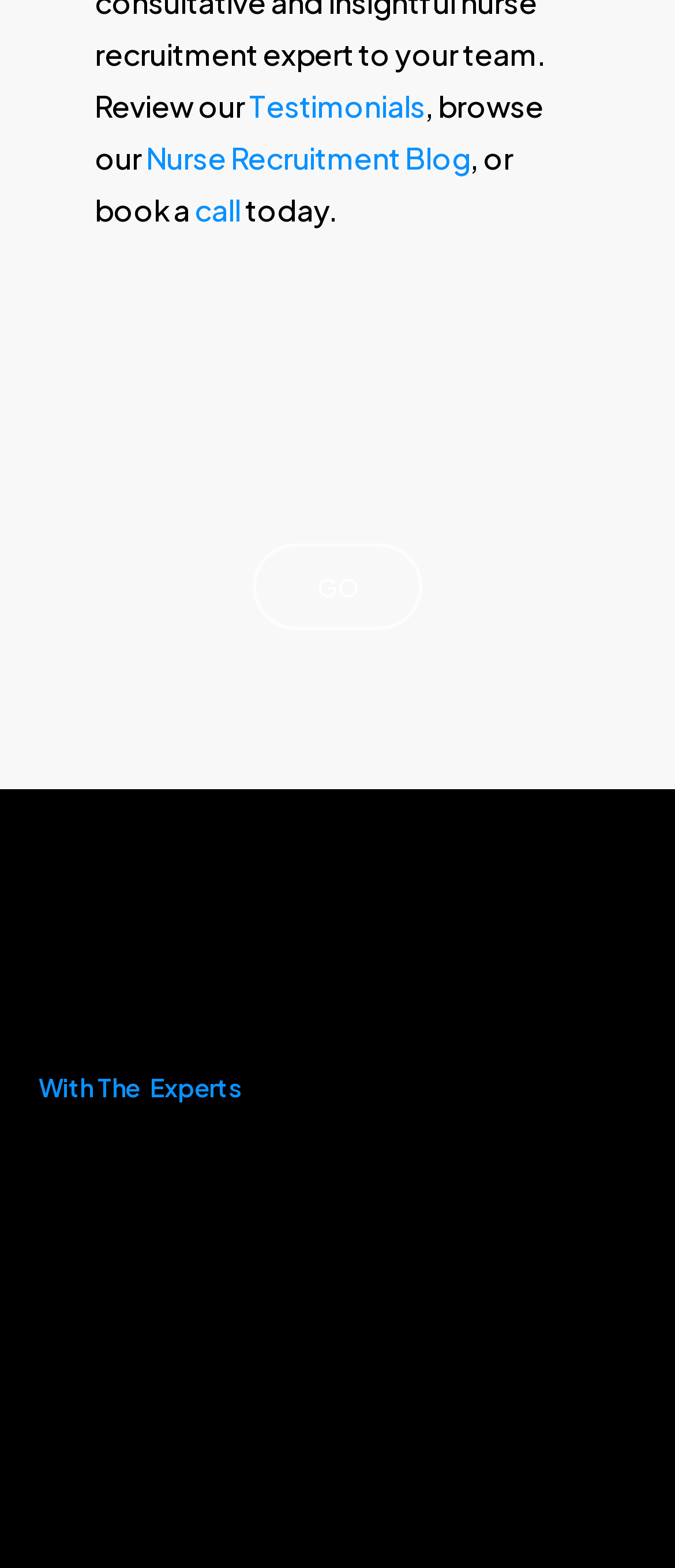Identify the bounding box for the UI element described as: "GO". The coordinates should be four float numbers between 0 and 1, i.e., [left, top, right, bottom].

[0.375, 0.347, 0.625, 0.402]